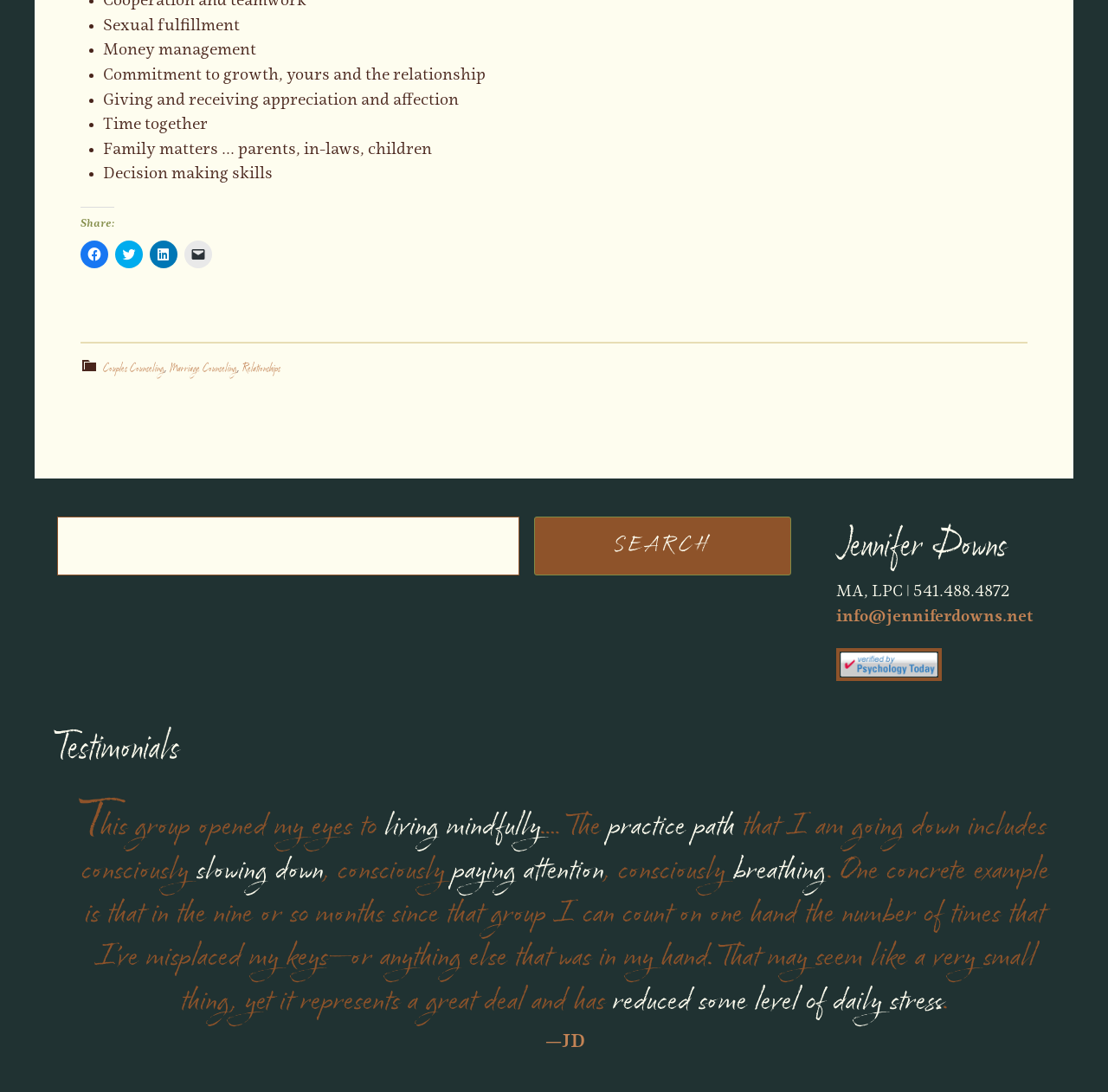Highlight the bounding box coordinates of the element that should be clicked to carry out the following instruction: "Click on Couples Counseling". The coordinates must be given as four float numbers ranging from 0 to 1, i.e., [left, top, right, bottom].

[0.093, 0.331, 0.148, 0.344]